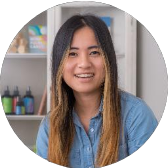Based on the image, provide a detailed response to the question:
What is the color of Jia Wong's shirt?

According to the caption, Jia Wong is wearing a denim shirt, which adds to her approachable demeanor, suggesting that the color of her shirt is denim.